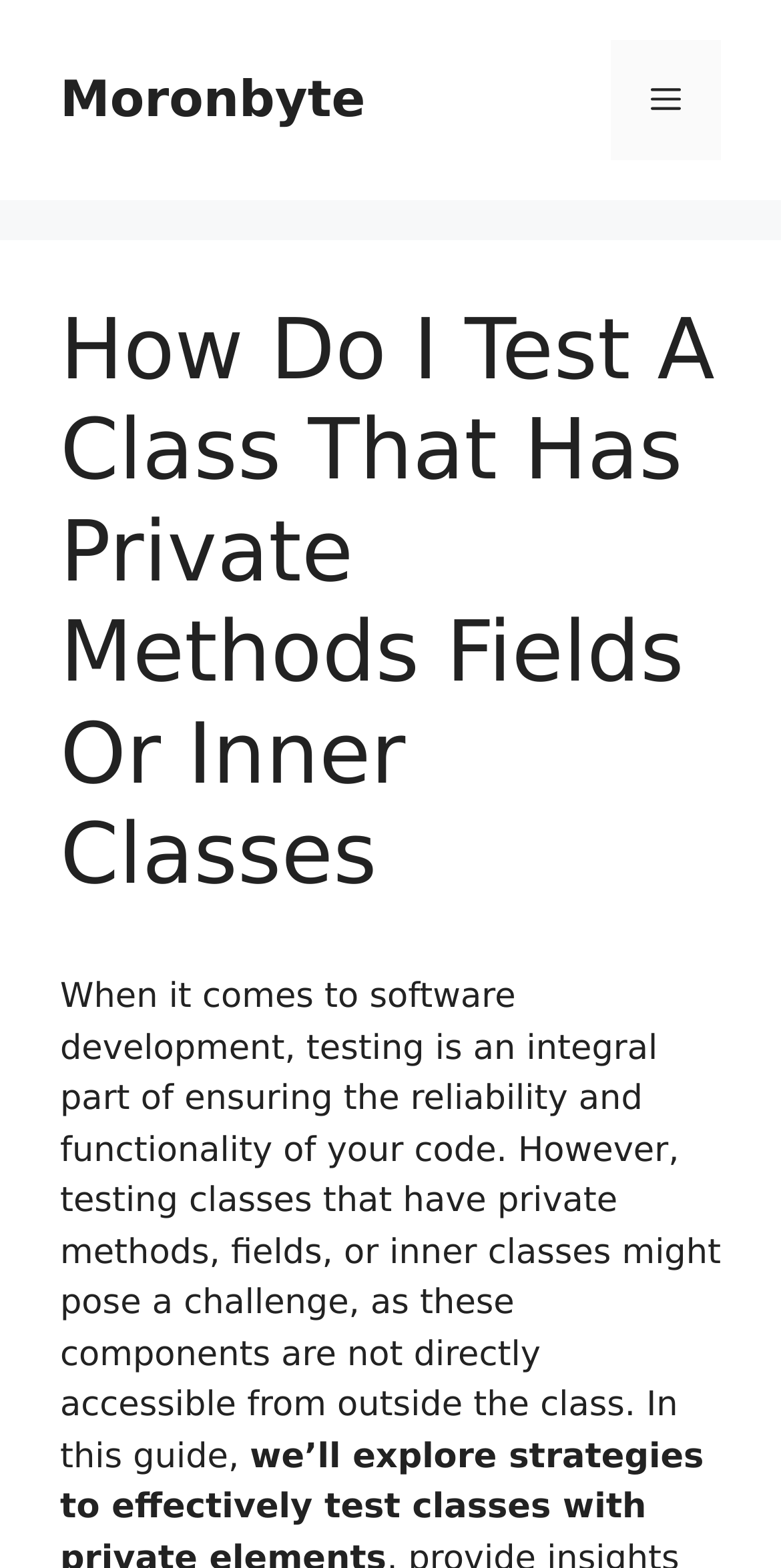What is the topic of the current article?
Based on the image, answer the question with as much detail as possible.

I determined the topic of the current article by reading the heading element, which says 'How Do I Test A Class That Has Private Methods Fields Or Inner Classes', and the static text that follows, which explains the challenge of testing private methods.